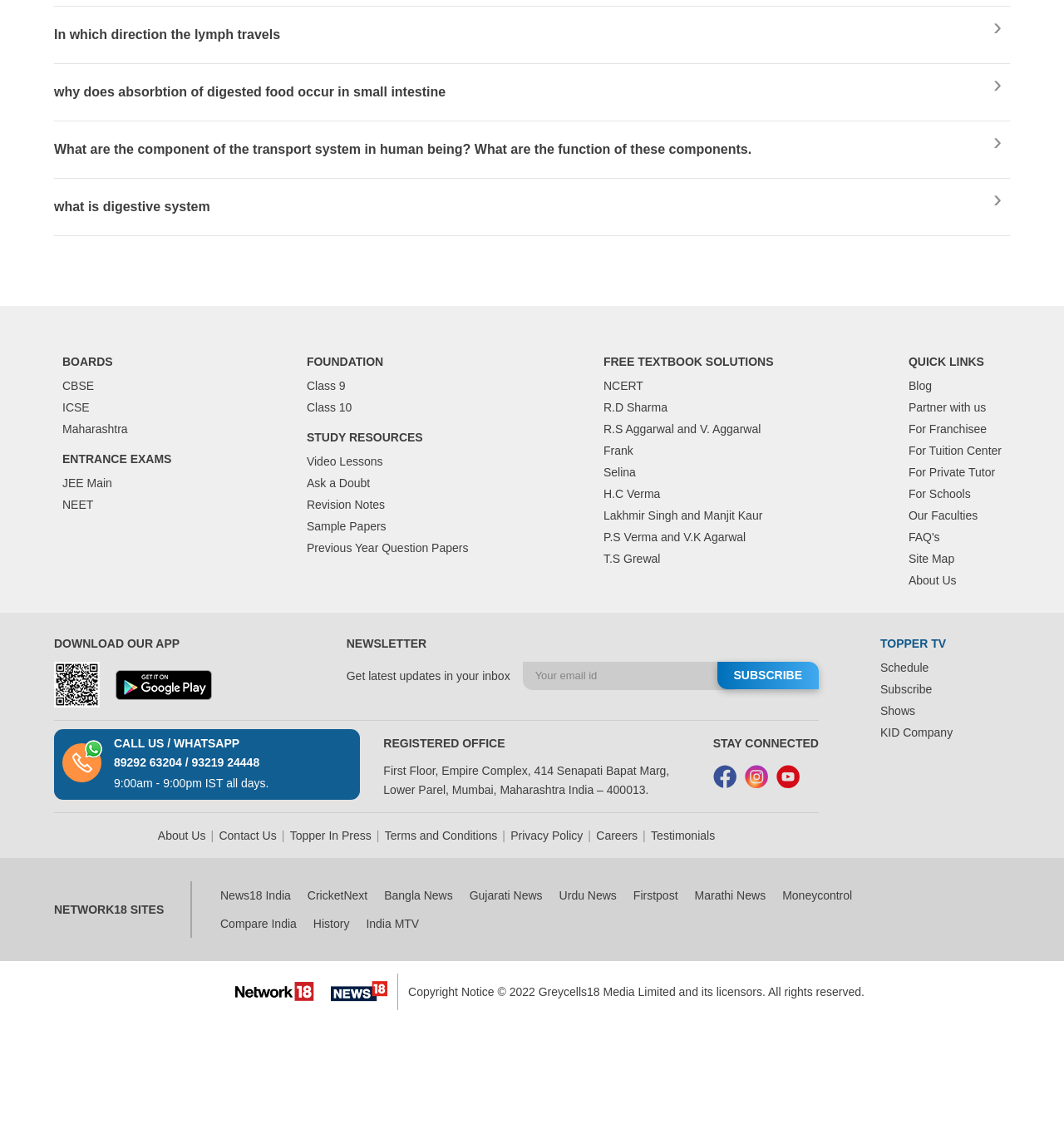Find the bounding box coordinates of the area to click in order to follow the instruction: "Subscribe to the newsletter".

[0.674, 0.581, 0.77, 0.605]